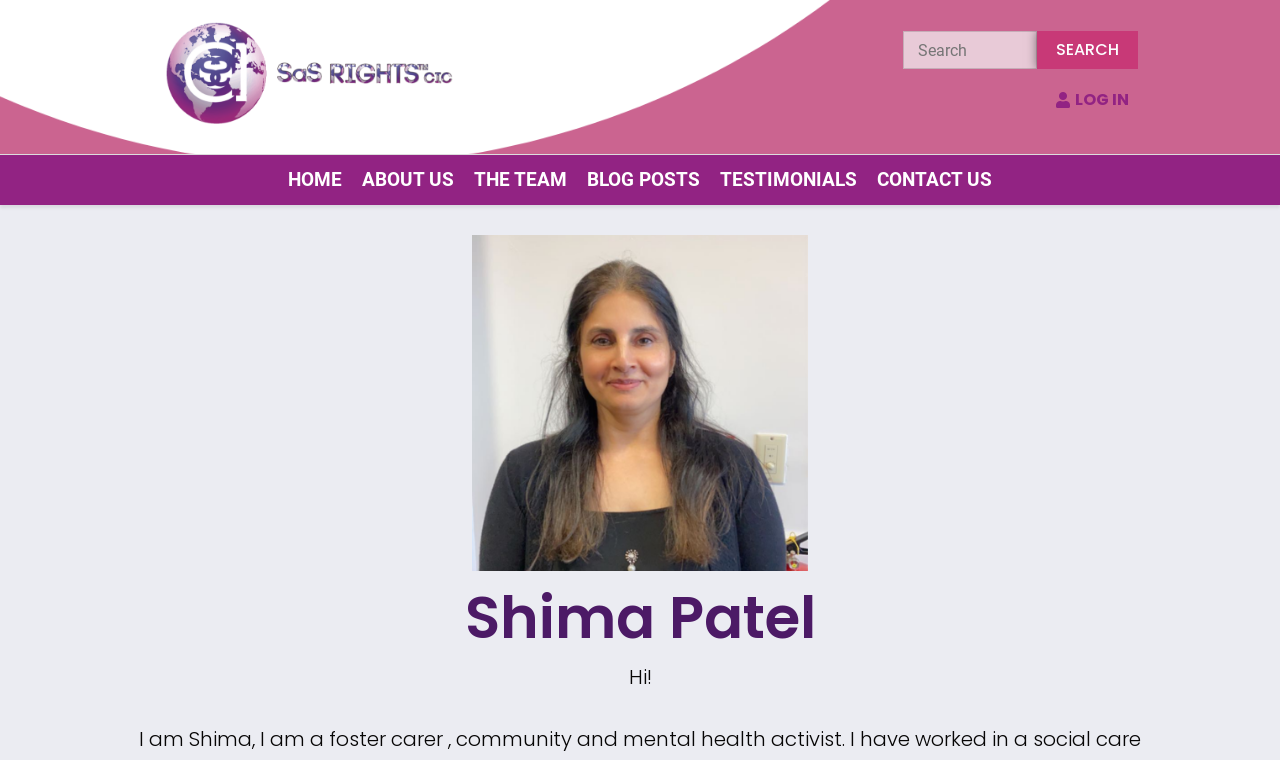Locate the bounding box coordinates of the element that needs to be clicked to carry out the instruction: "read Shima Patel's profile". The coordinates should be given as four float numbers ranging from 0 to 1, i.e., [left, top, right, bottom].

[0.363, 0.759, 0.637, 0.866]